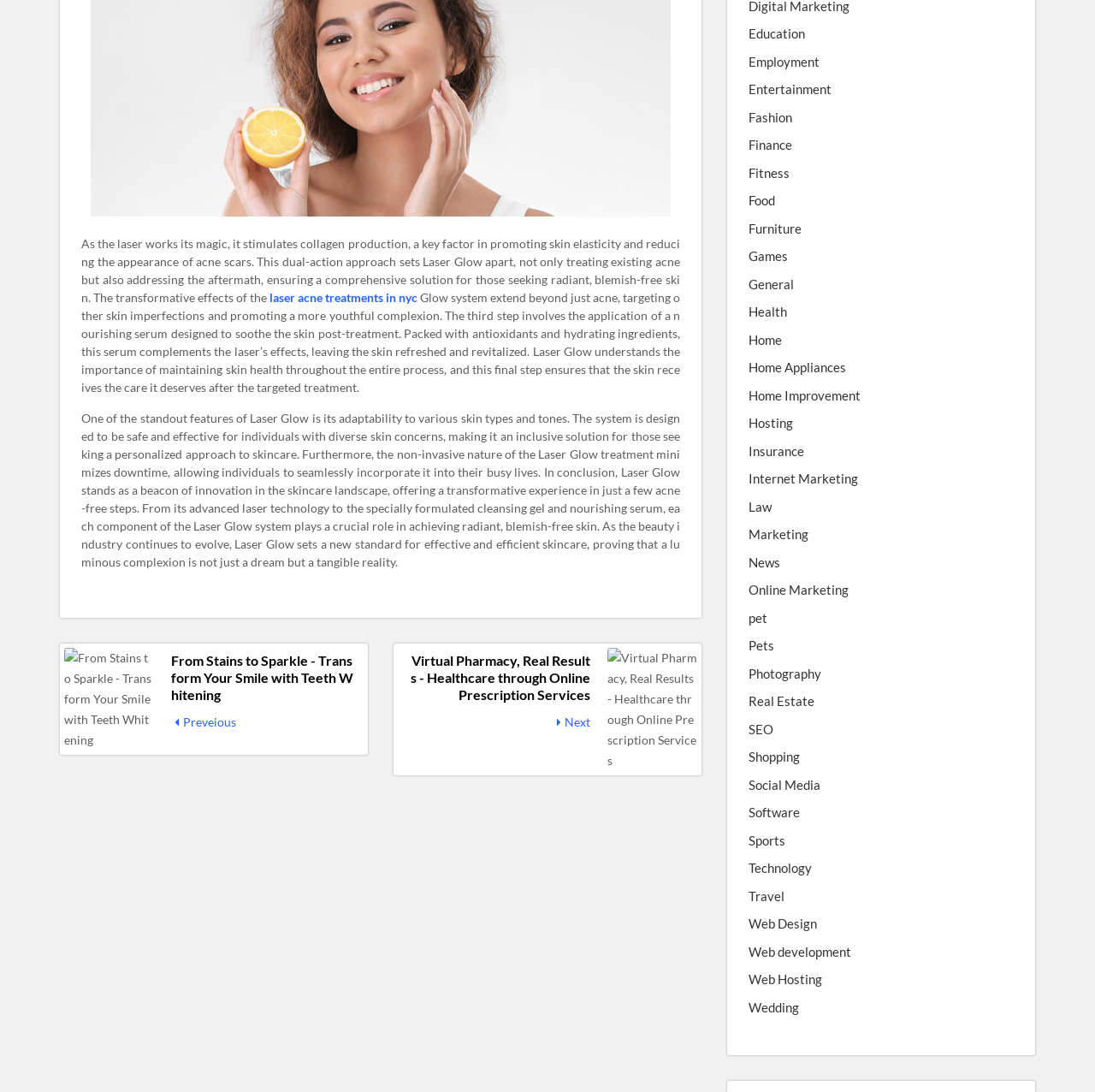Extract the bounding box for the UI element that matches this description: "Web Hosting".

[0.684, 0.888, 0.751, 0.906]